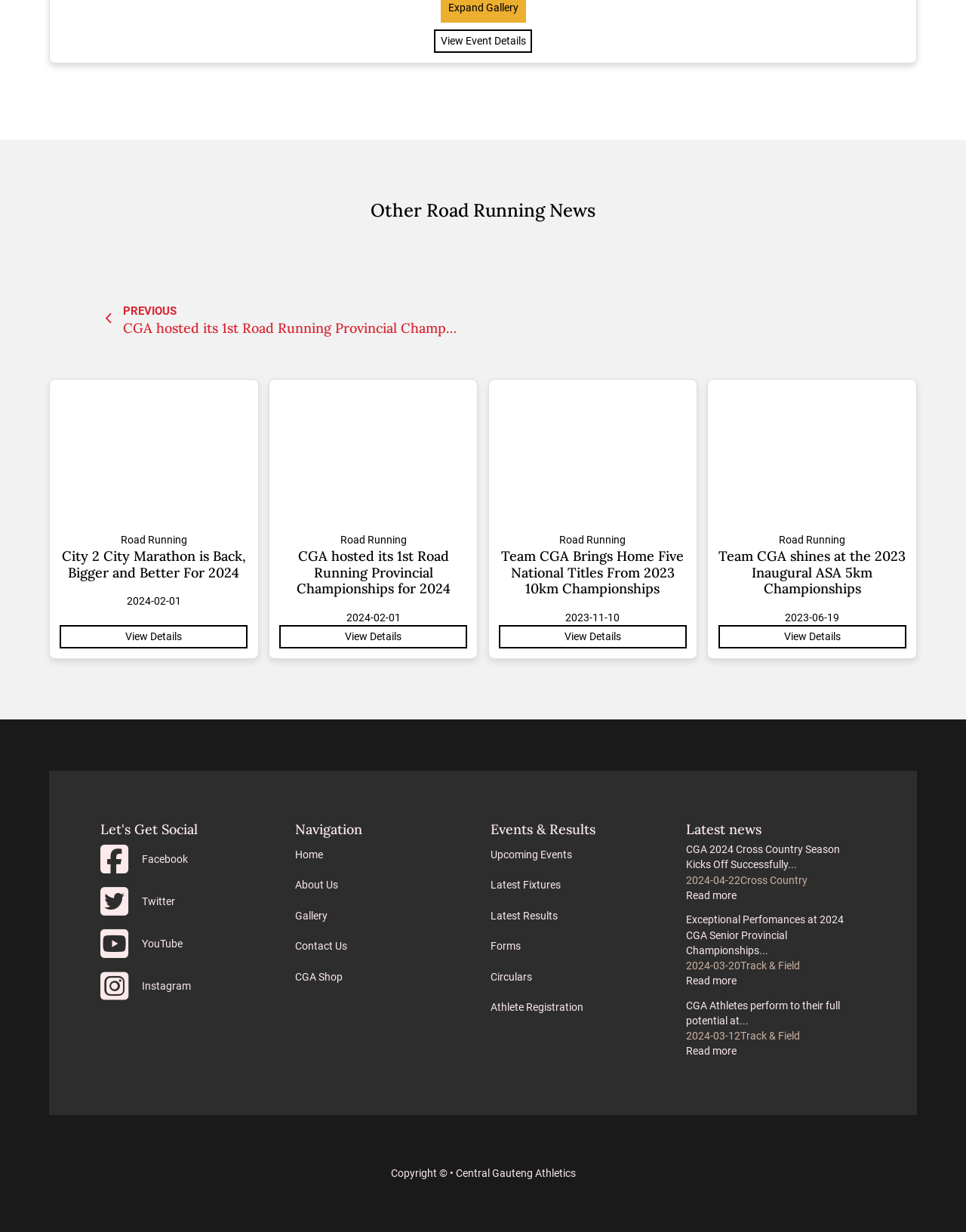From the element description: "Home", extract the bounding box coordinates of the UI element. The coordinates should be expressed as four float numbers between 0 and 1, in the order [left, top, right, bottom].

[0.306, 0.687, 0.492, 0.7]